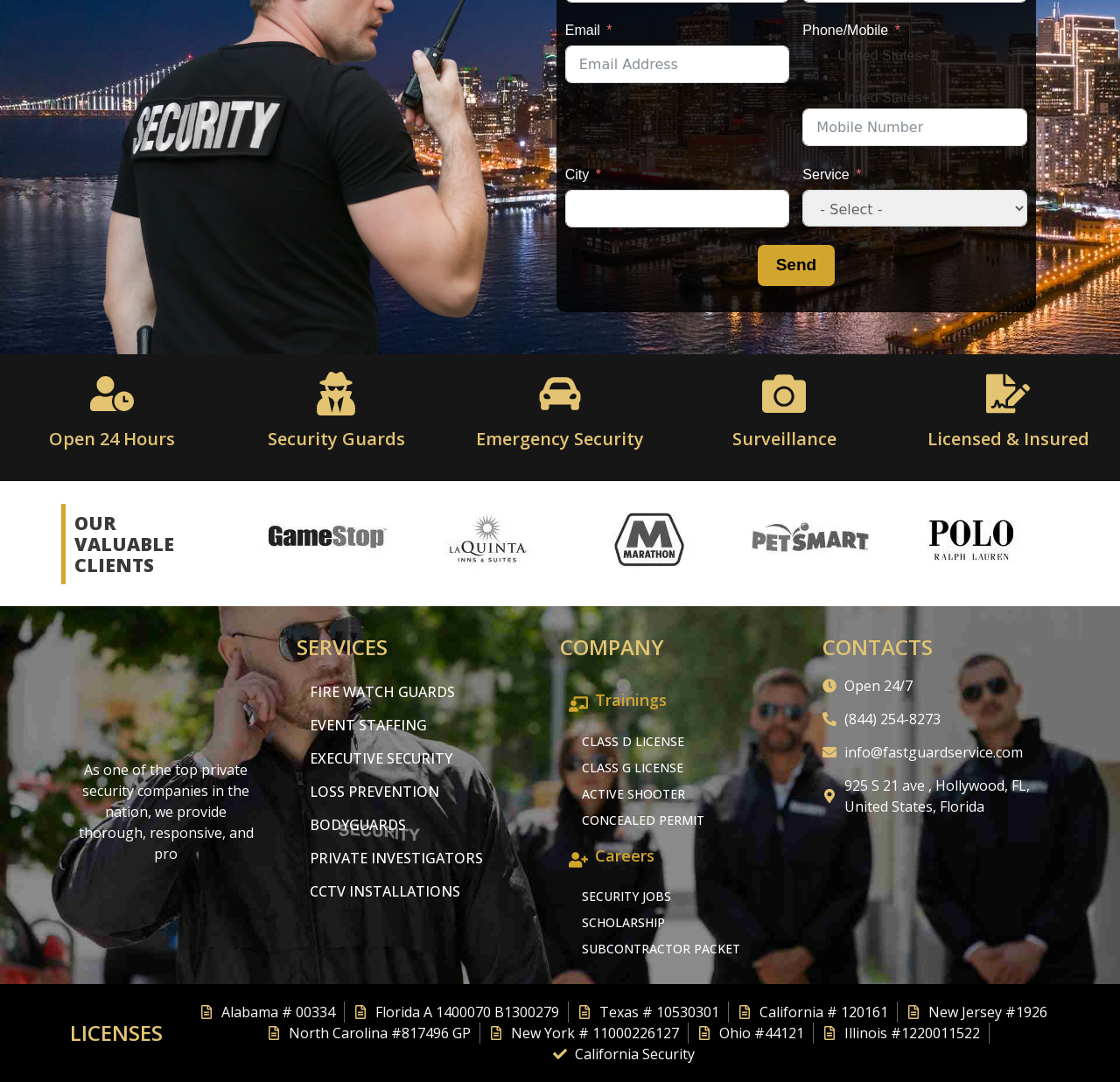Answer the question in one word or a short phrase:
What is the address of the company?

925 S 21 ave, Hollywood, FL, United States, Florida